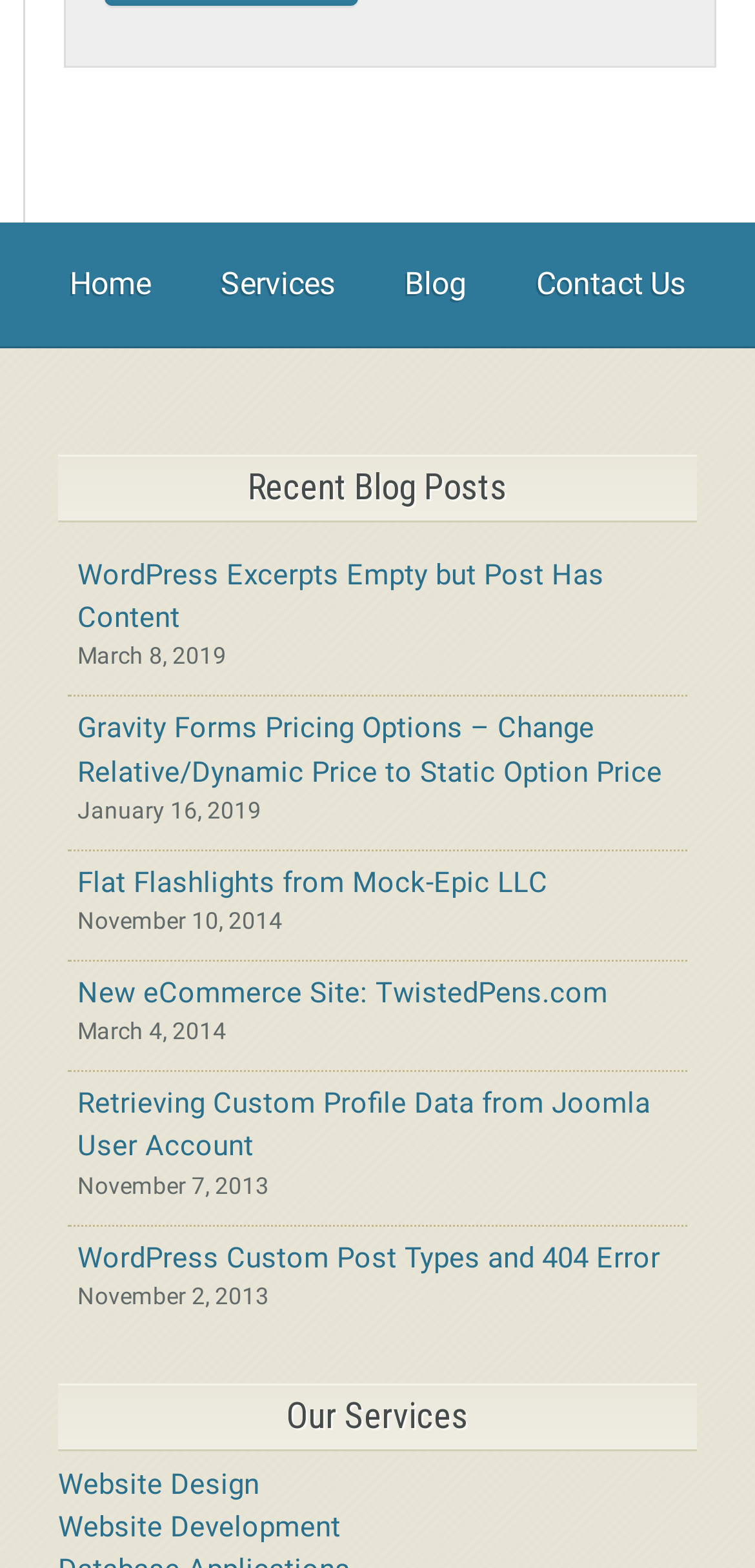Identify the coordinates of the bounding box for the element described below: "Home". Return the coordinates as four float numbers between 0 and 1: [left, top, right, bottom].

[0.051, 0.154, 0.241, 0.209]